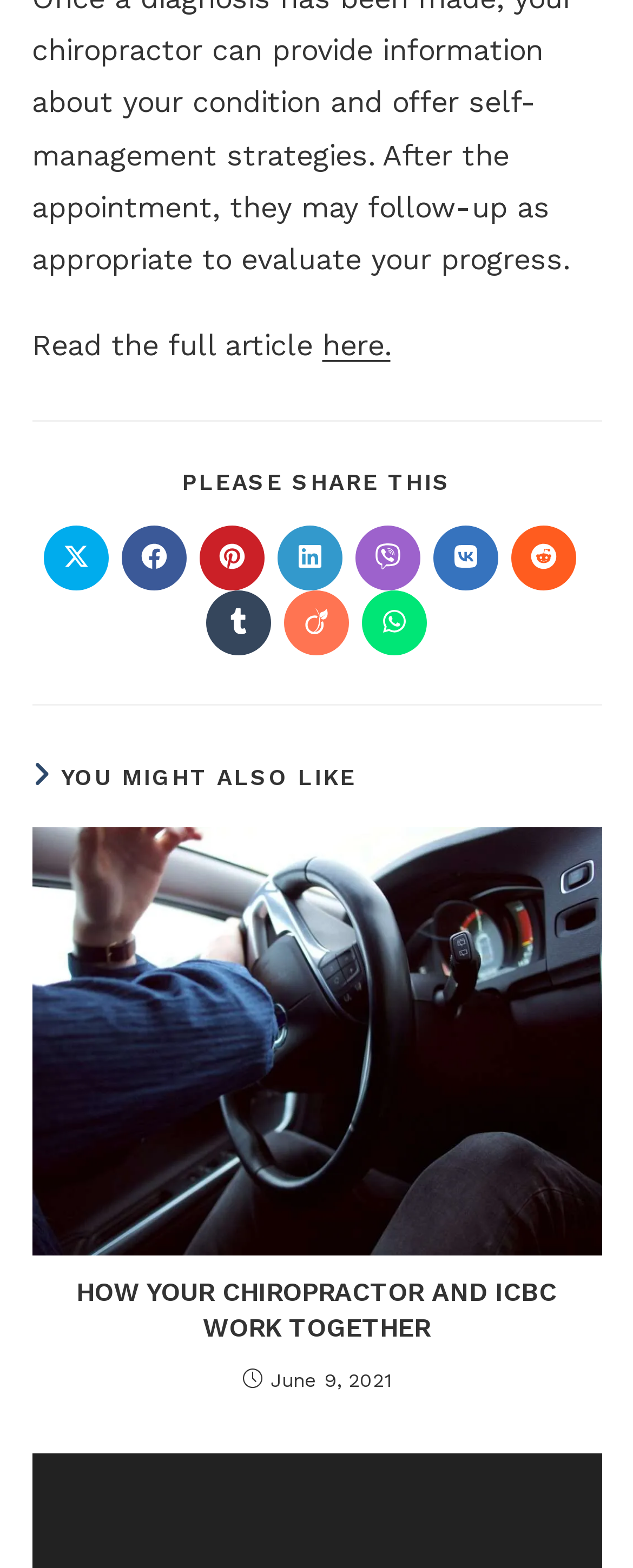Given the element description: "here.", predict the bounding box coordinates of this UI element. The coordinates must be four float numbers between 0 and 1, given as [left, top, right, bottom].

[0.509, 0.209, 0.617, 0.231]